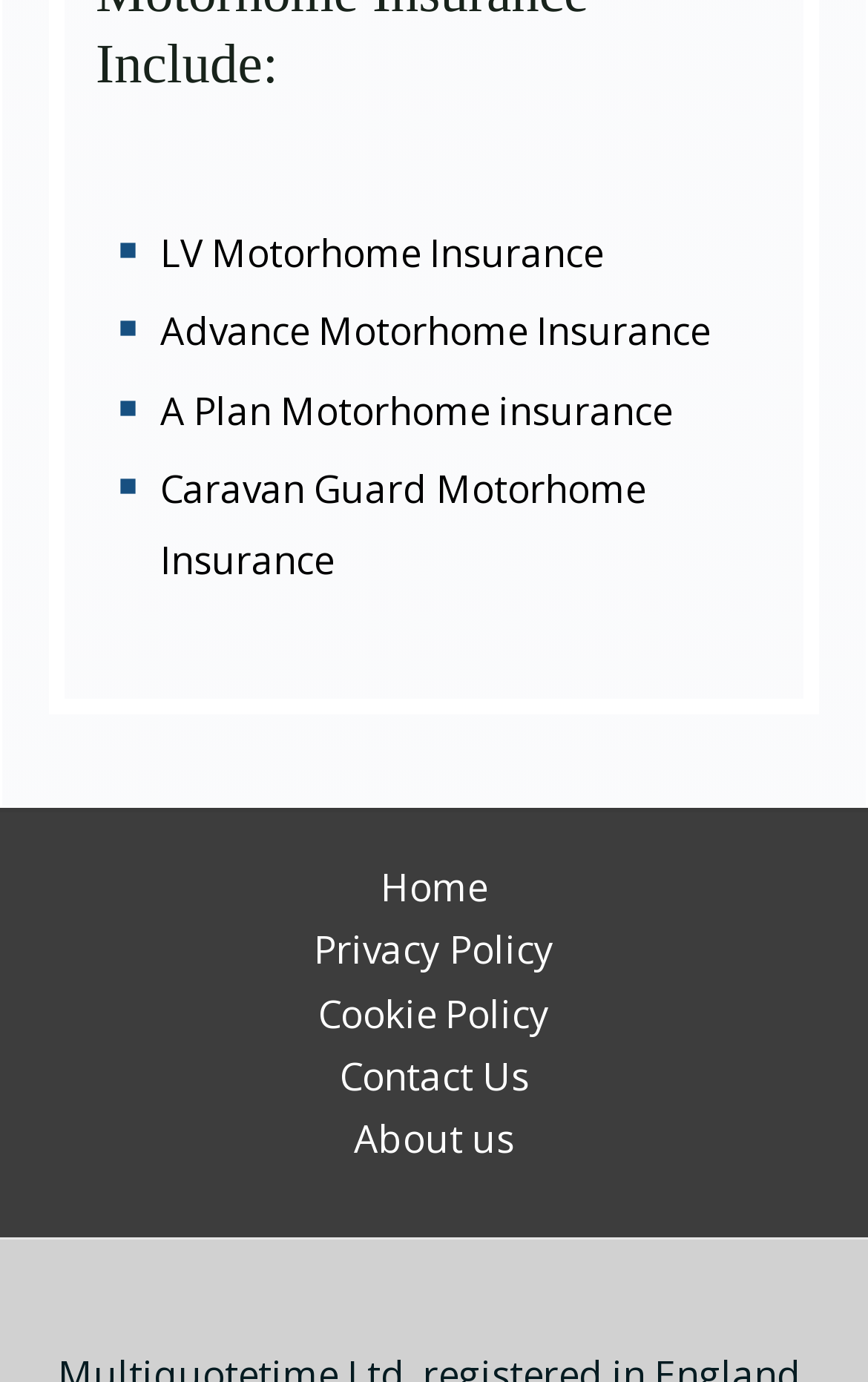Highlight the bounding box of the UI element that corresponds to this description: "Home".

[0.387, 0.621, 0.613, 0.666]